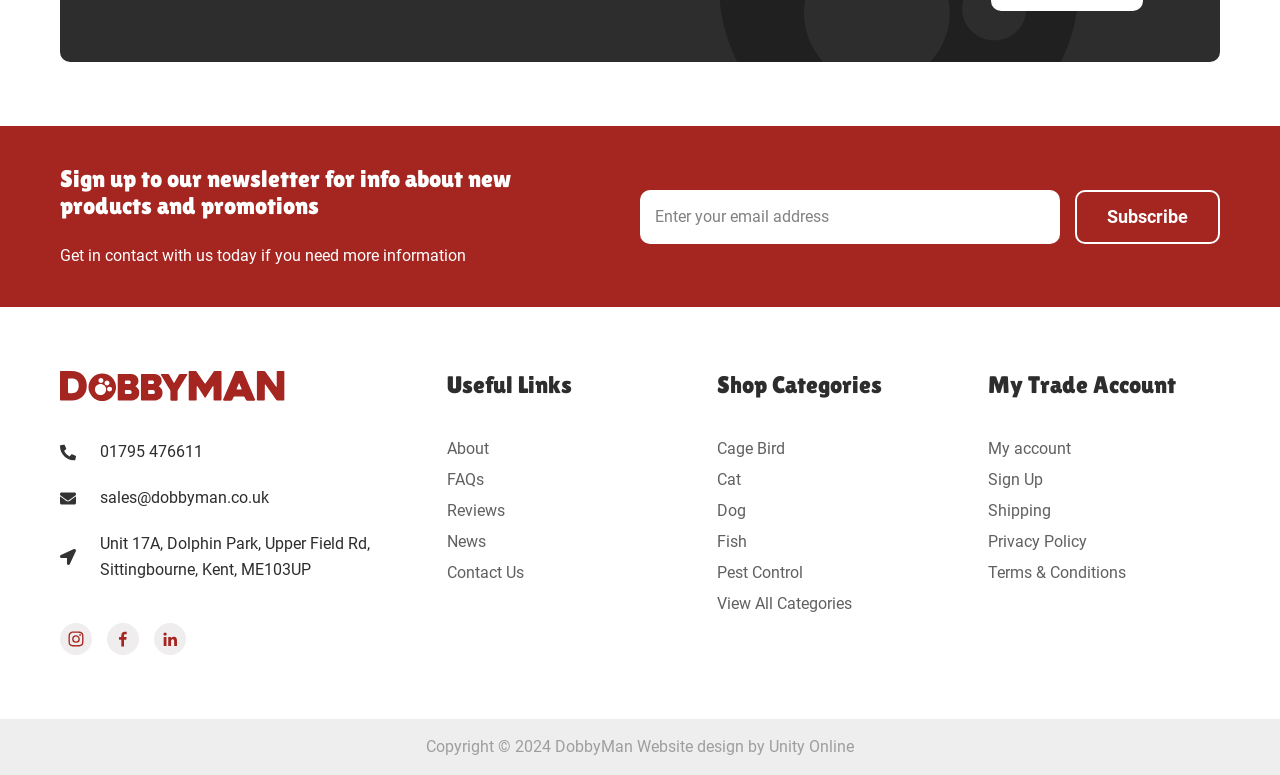Identify the bounding box coordinates of the section that should be clicked to achieve the task described: "Contact us by phone".

[0.047, 0.567, 0.319, 0.6]